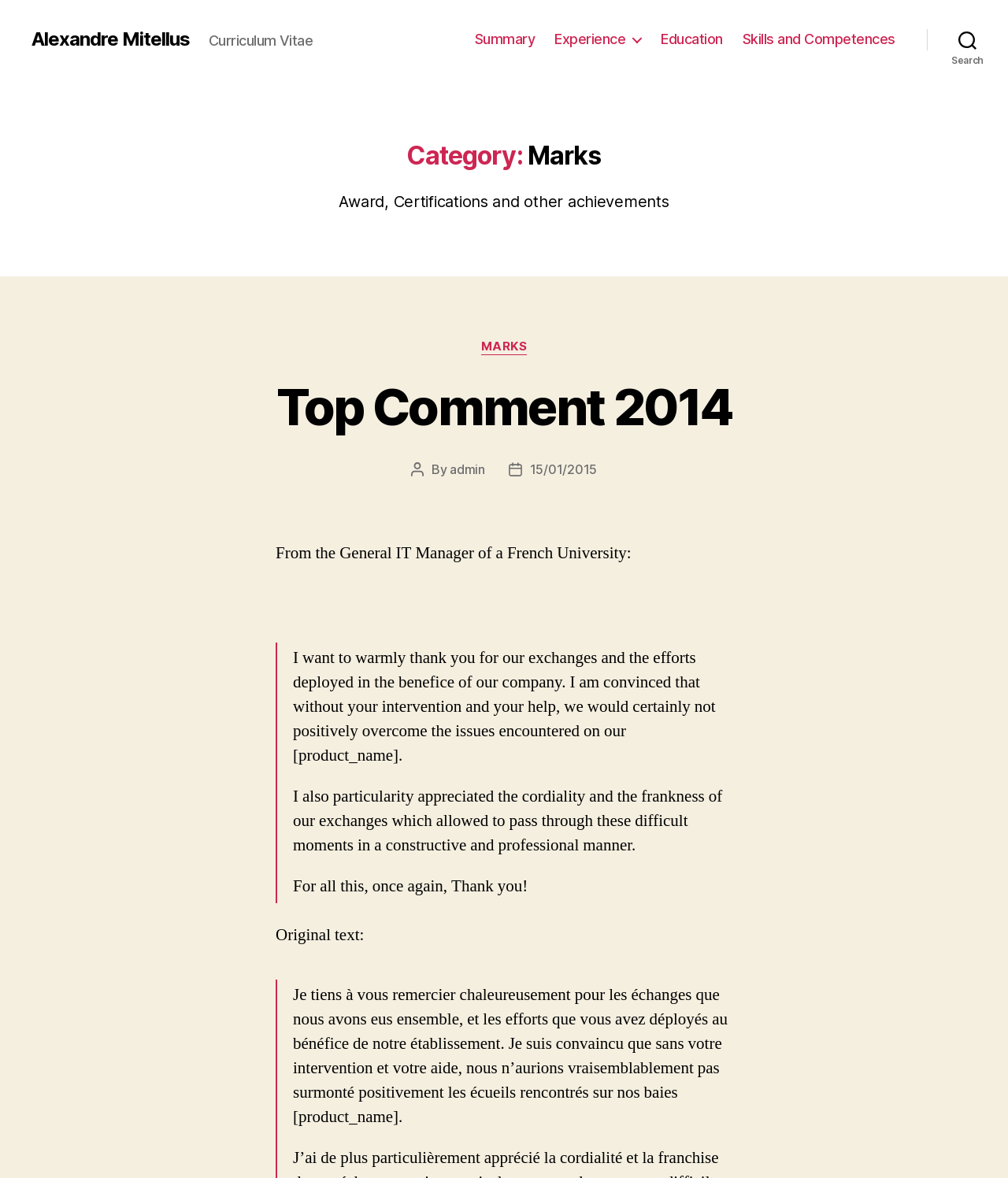What is the language of the original text mentioned on the webpage?
Based on the image, please offer an in-depth response to the question.

I found the answer by looking at the static text element with the text 'Je tiens à vous remercier chaleureusement...' which is a child of the blockquote element, indicating that it is a quote. The language of the text appears to be French, which is a Romance language.